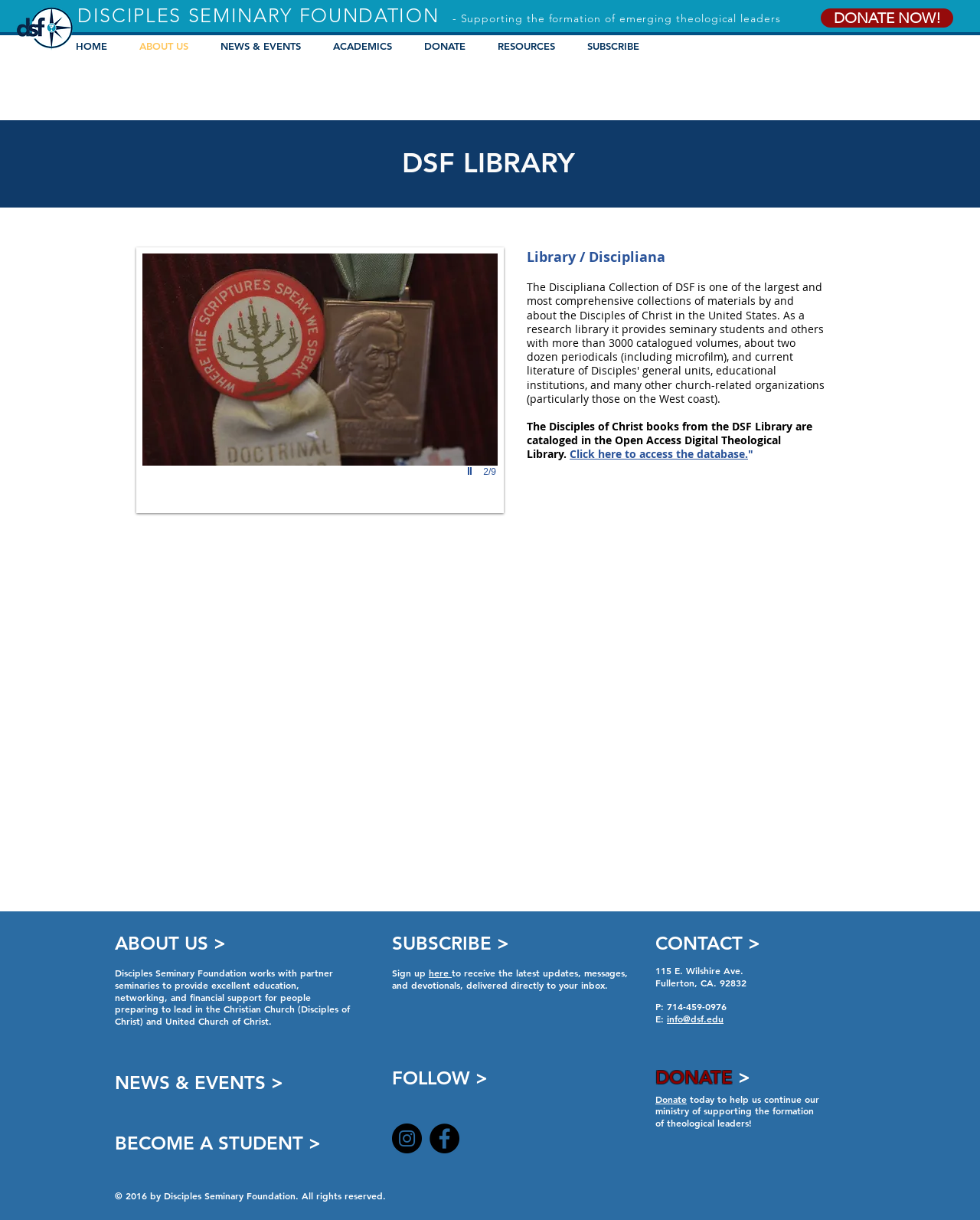What is the name of the seminary foundation?
Using the information from the image, provide a comprehensive answer to the question.

I found the answer by looking at the heading element with the text 'DISCIPLES SEMINARY FOUNDATION' at the top of the webpage, which suggests that it is the name of the seminary foundation.